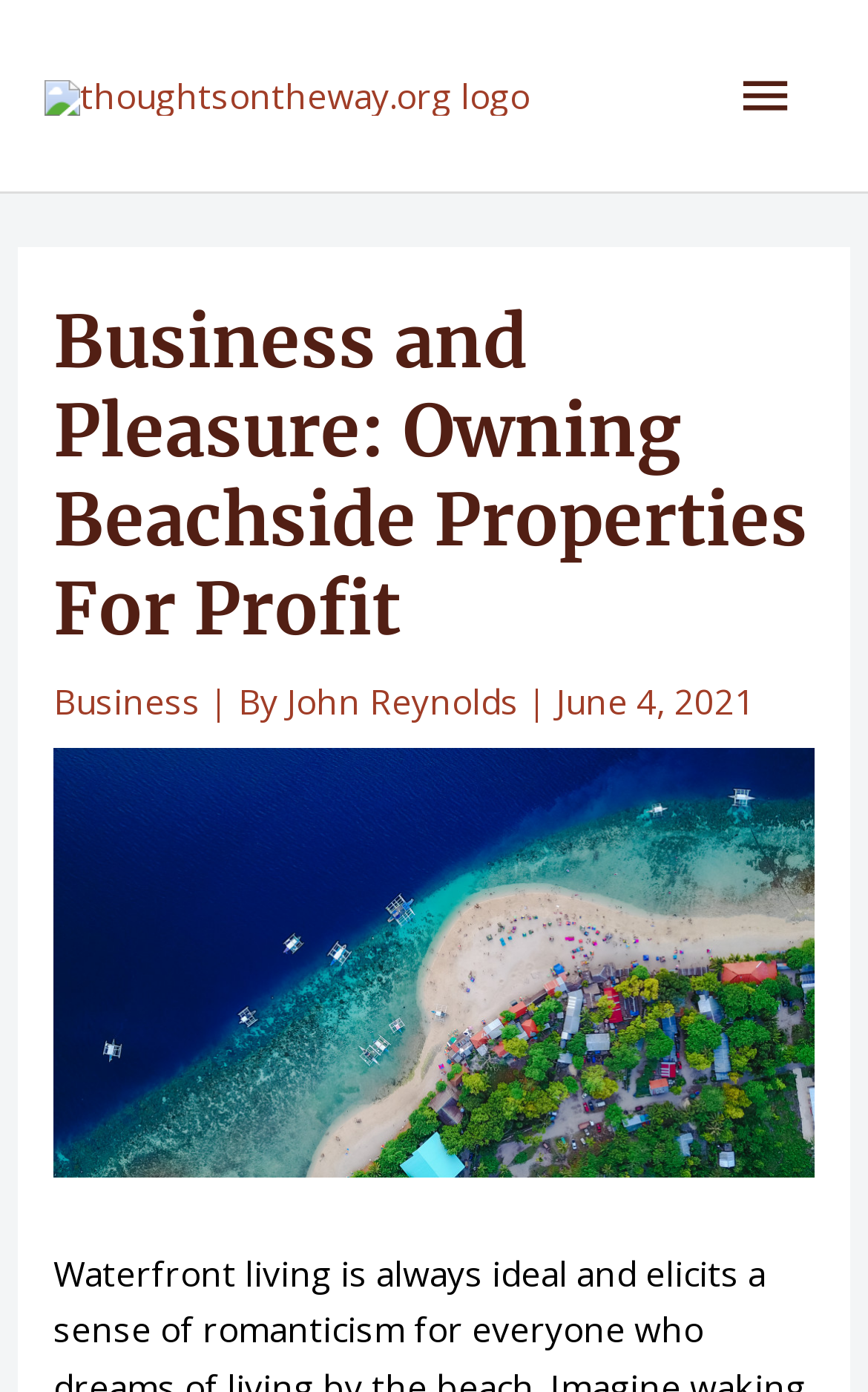Find the bounding box coordinates for the HTML element described in this sentence: "Business". Provide the coordinates as four float numbers between 0 and 1, in the format [left, top, right, bottom].

[0.061, 0.486, 0.23, 0.521]